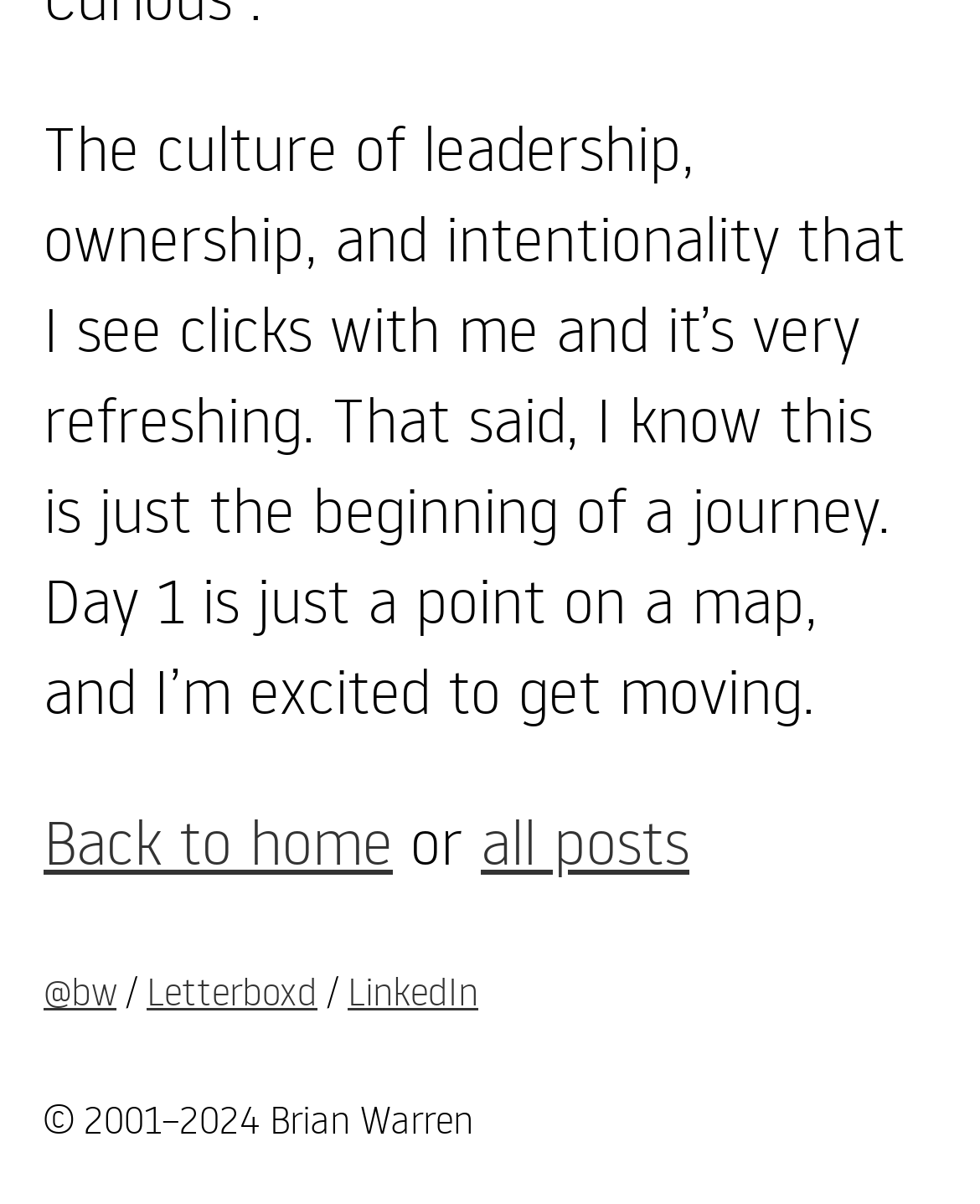What is the tone of the quote?
Examine the image closely and answer the question with as much detail as possible.

The quote at the top of the webpage says 'The culture of leadership, ownership, and intentionality that I see clicks with me and it’s very refreshing.' The use of the word 'refreshing' suggests that the tone of the quote is positive, indicating that the author is enthusiastic and optimistic about the culture they are describing.